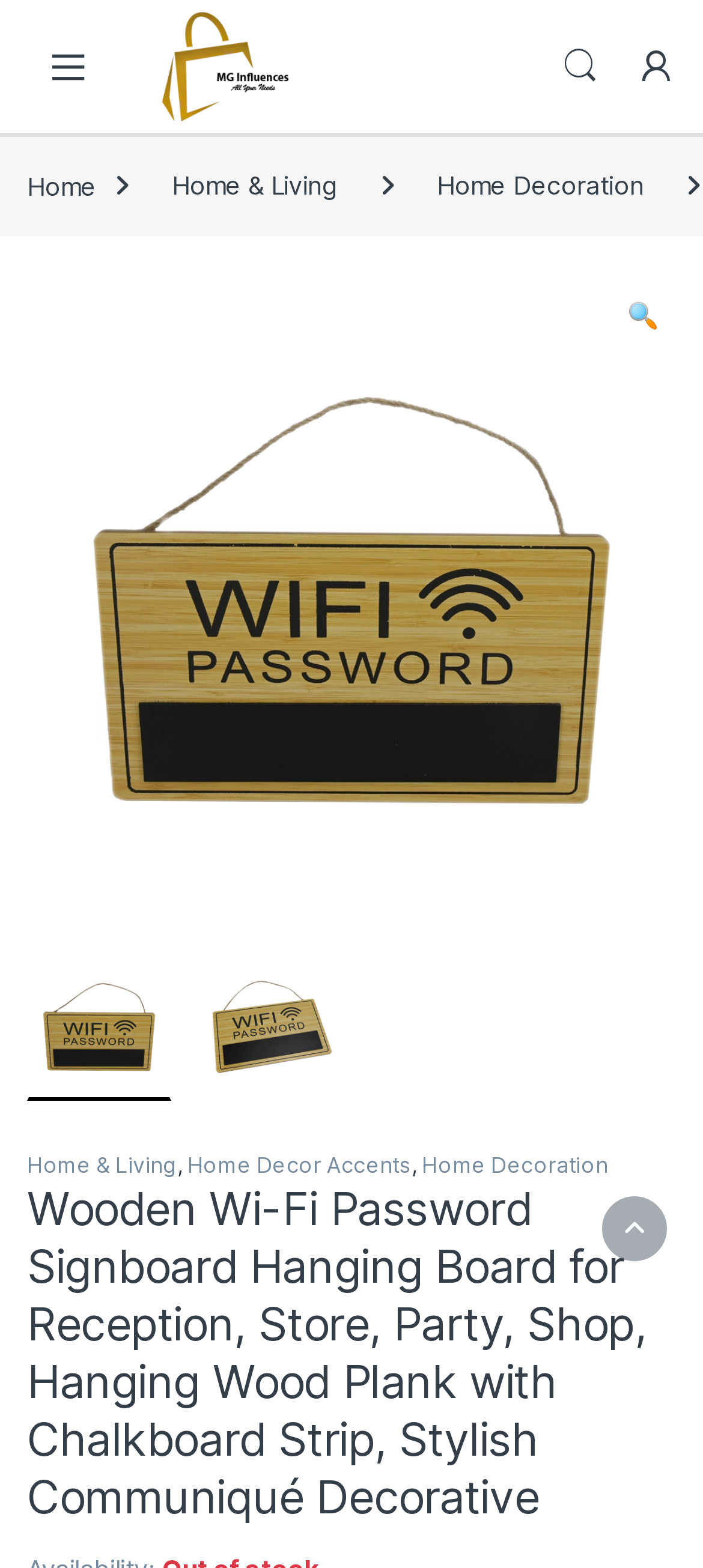How many images are on the page?
Using the image, provide a concise answer in one word or a short phrase.

3